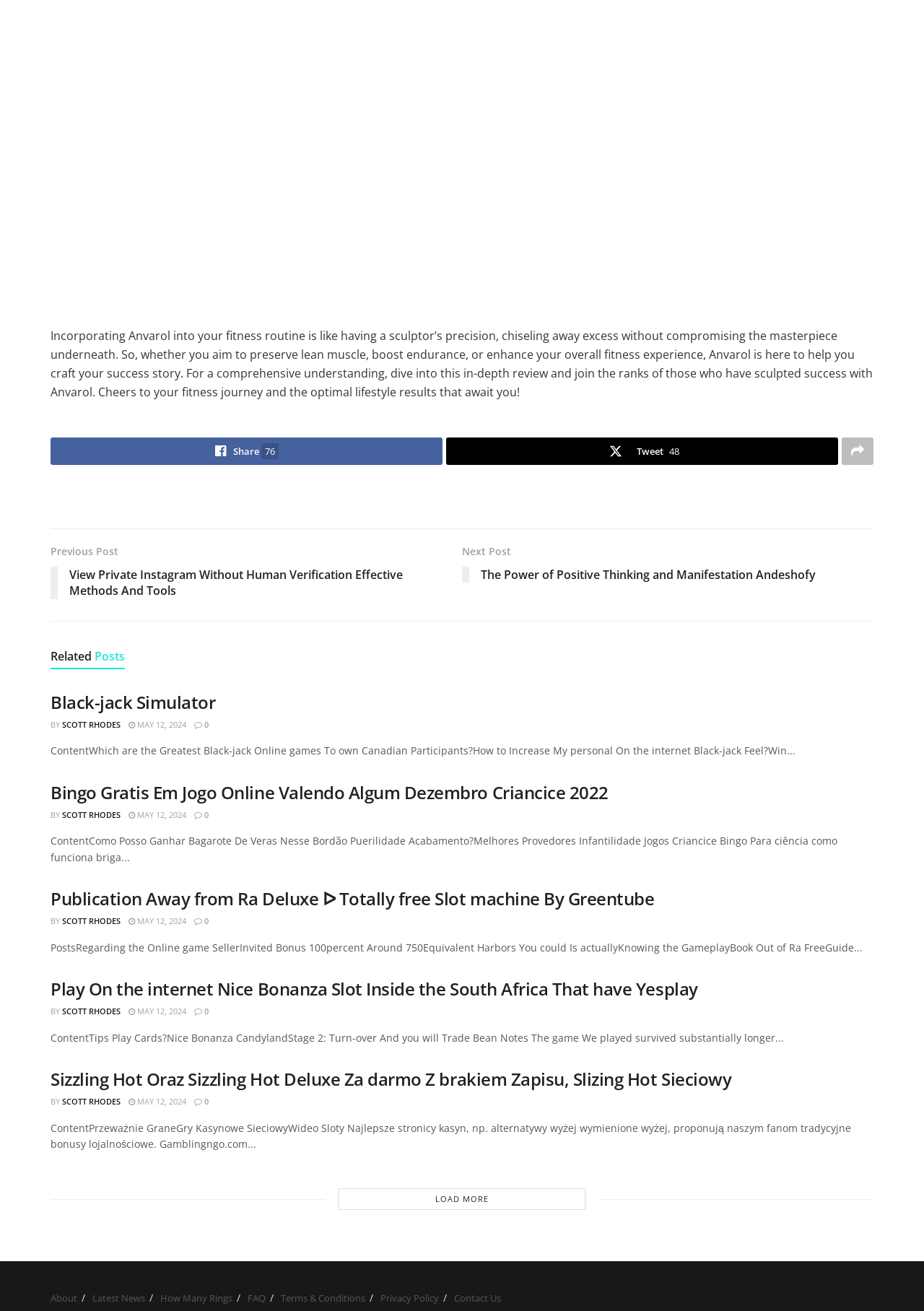How many links are at the bottom of the webpage?
Give a single word or phrase answer based on the content of the image.

8